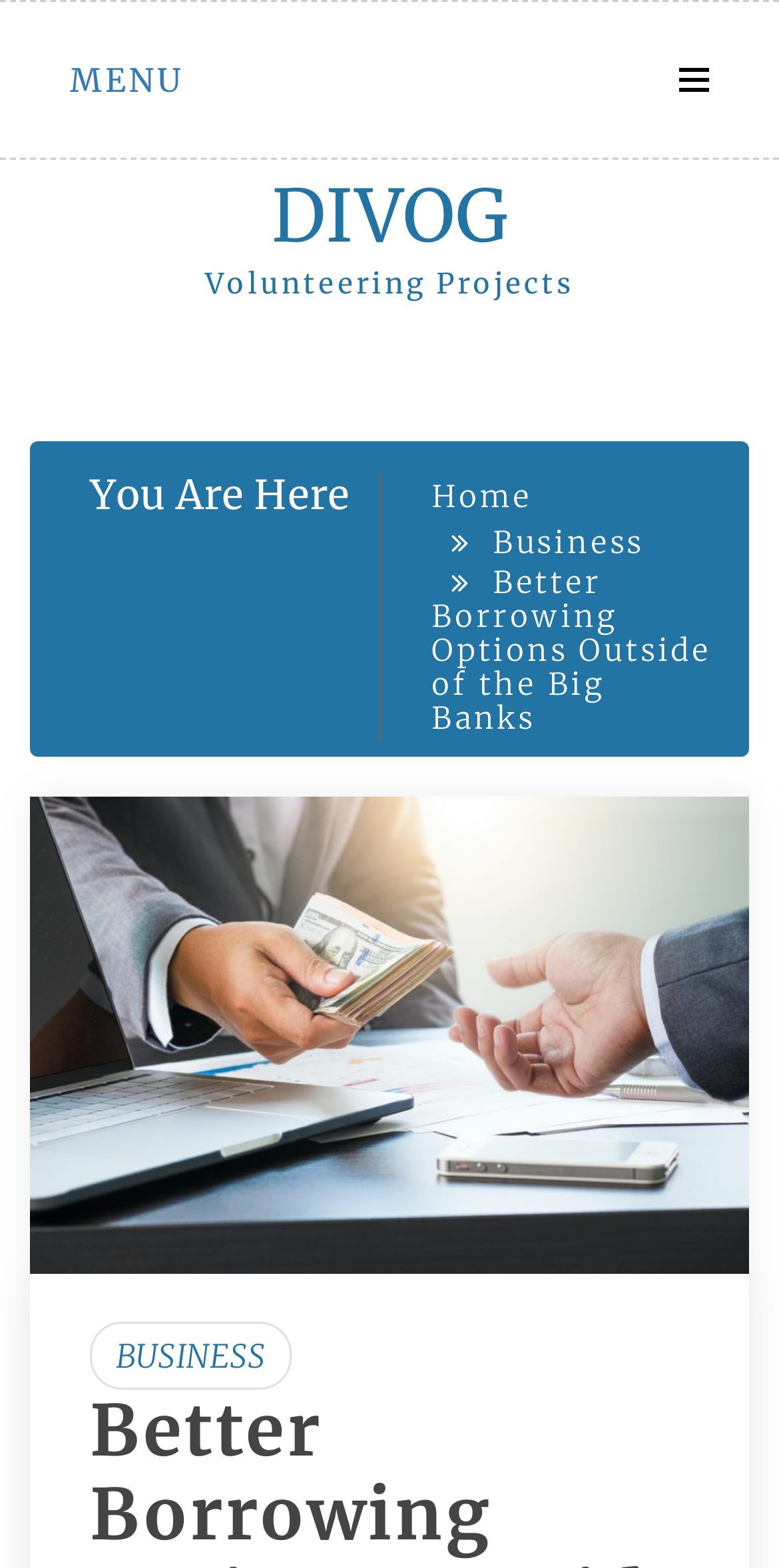How many links are in the breadcrumbs navigation?
Using the image, give a concise answer in the form of a single word or short phrase.

3